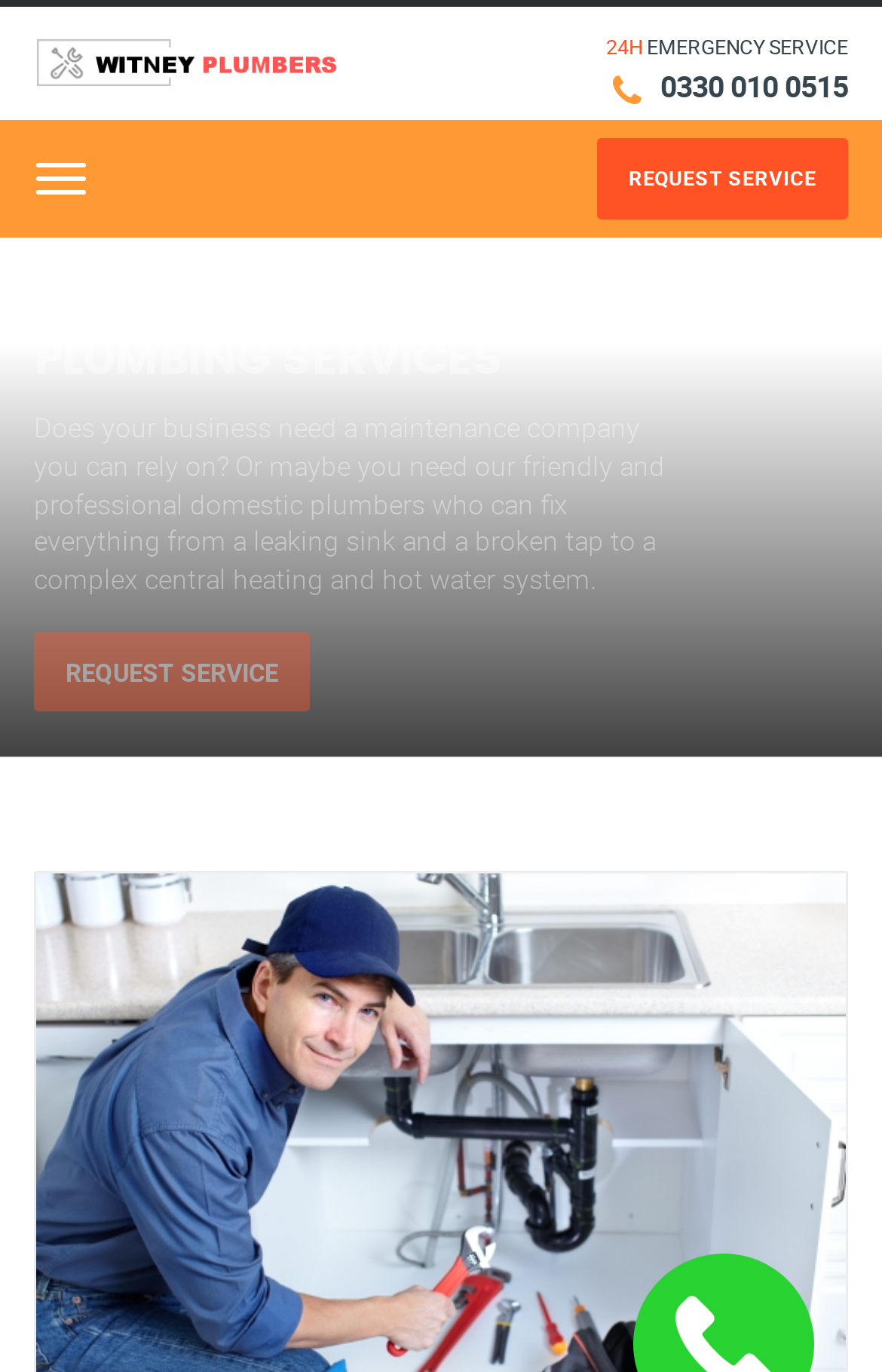What might cause a leaking faucet?
Refer to the image and provide a one-word or short phrase answer.

Poor rubber washer